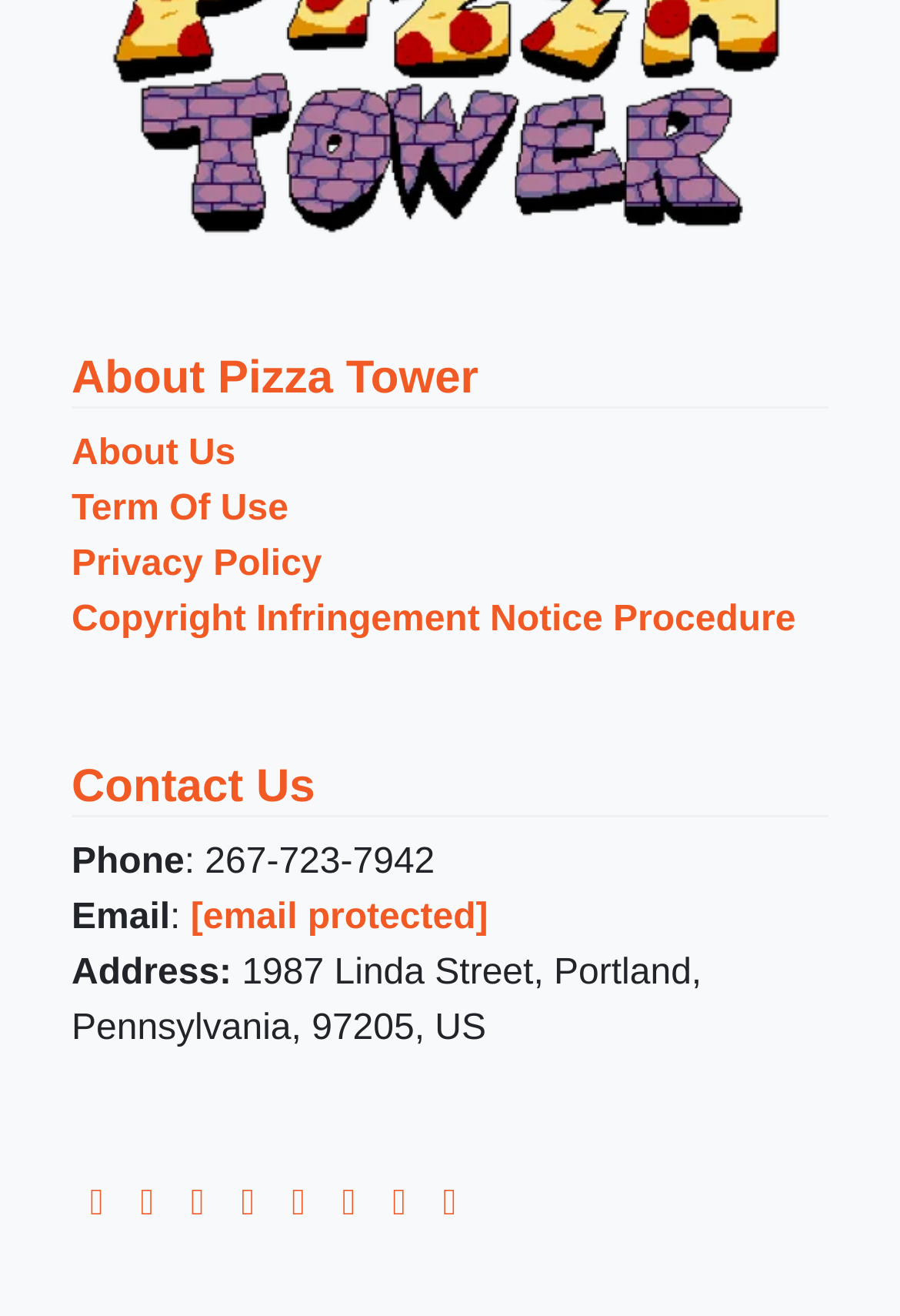Please determine the bounding box of the UI element that matches this description: Facebook. The coordinates should be given as (top-left x, top-left y, bottom-right x, bottom-right y), with all values between 0 and 1.

[0.079, 0.916, 0.135, 0.946]